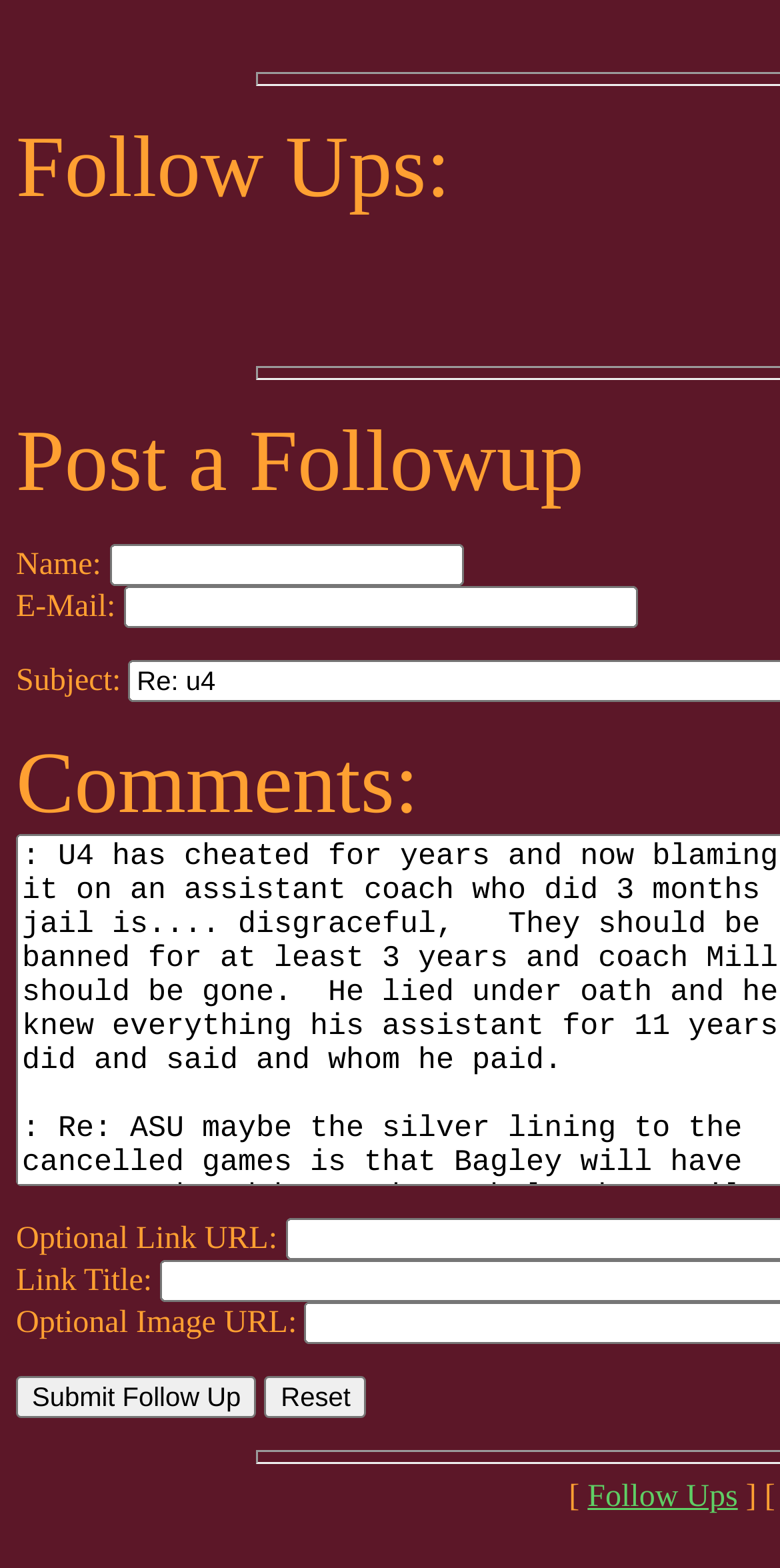Please use the details from the image to answer the following question comprehensively:
What is the purpose of the 'Post a Followup' button?

The 'Post a Followup' button is located below the 'Follow Ups:' text, and it is likely that it is used to submit a follow-up to a previous post or discussion. The button is positioned near the text fields for entering name, email, subject, and comments, which further supports this conclusion.